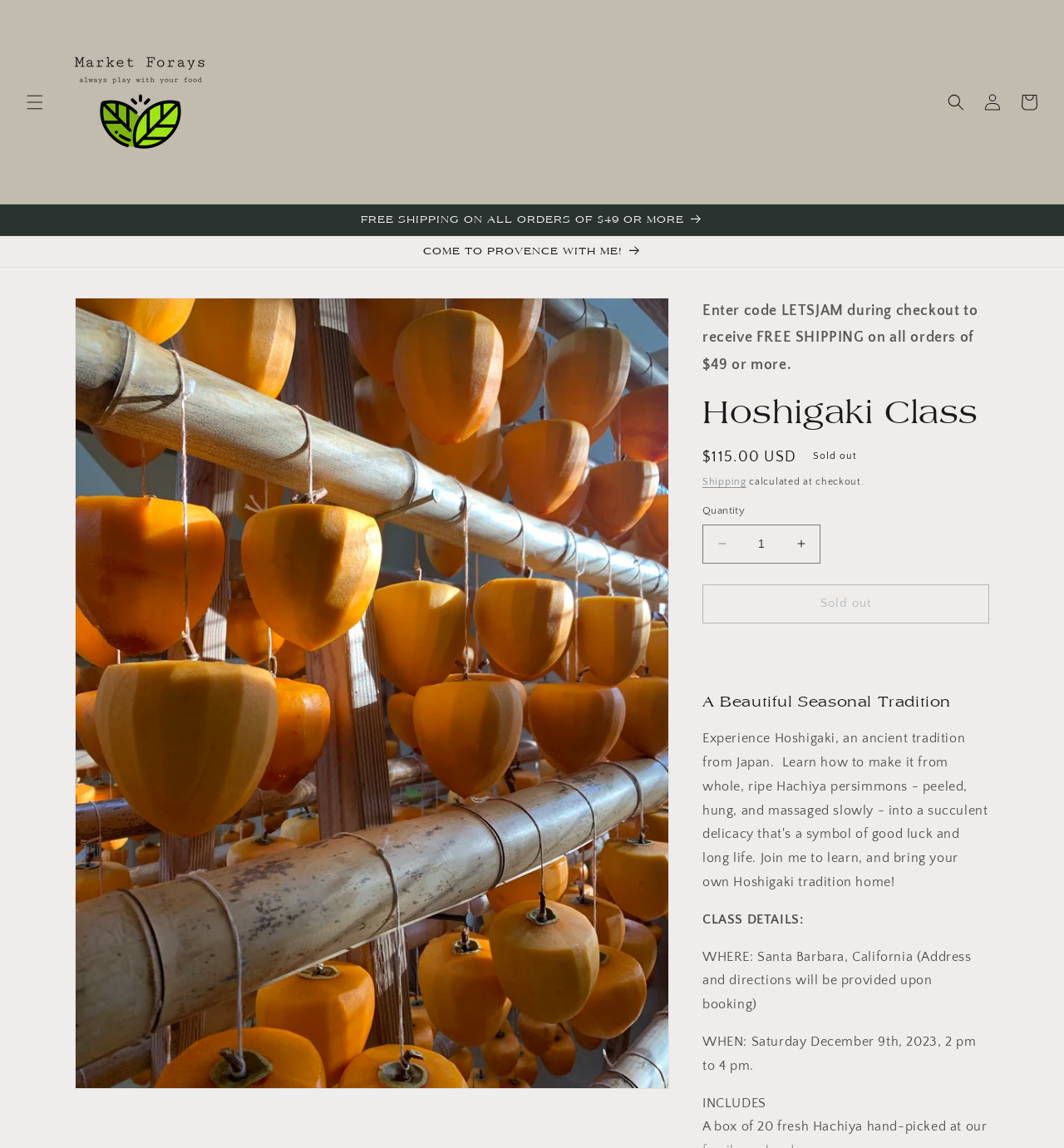Please locate the clickable area by providing the bounding box coordinates to follow this instruction: "Decrease the quantity of Hoshigaki Class".

[0.661, 0.457, 0.696, 0.491]